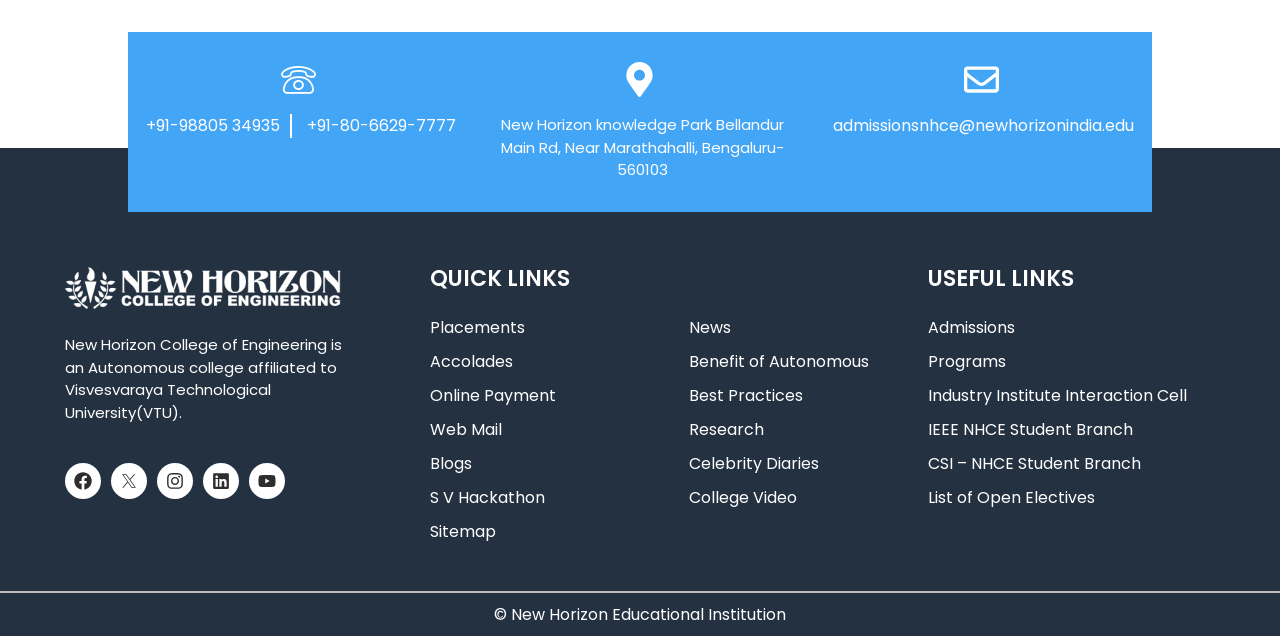Provide a brief response to the question below using a single word or phrase: 
What is the address of New Horizon College of Engineering?

Bellandur Main Rd, Near Marathahalli, Bengaluru-560103